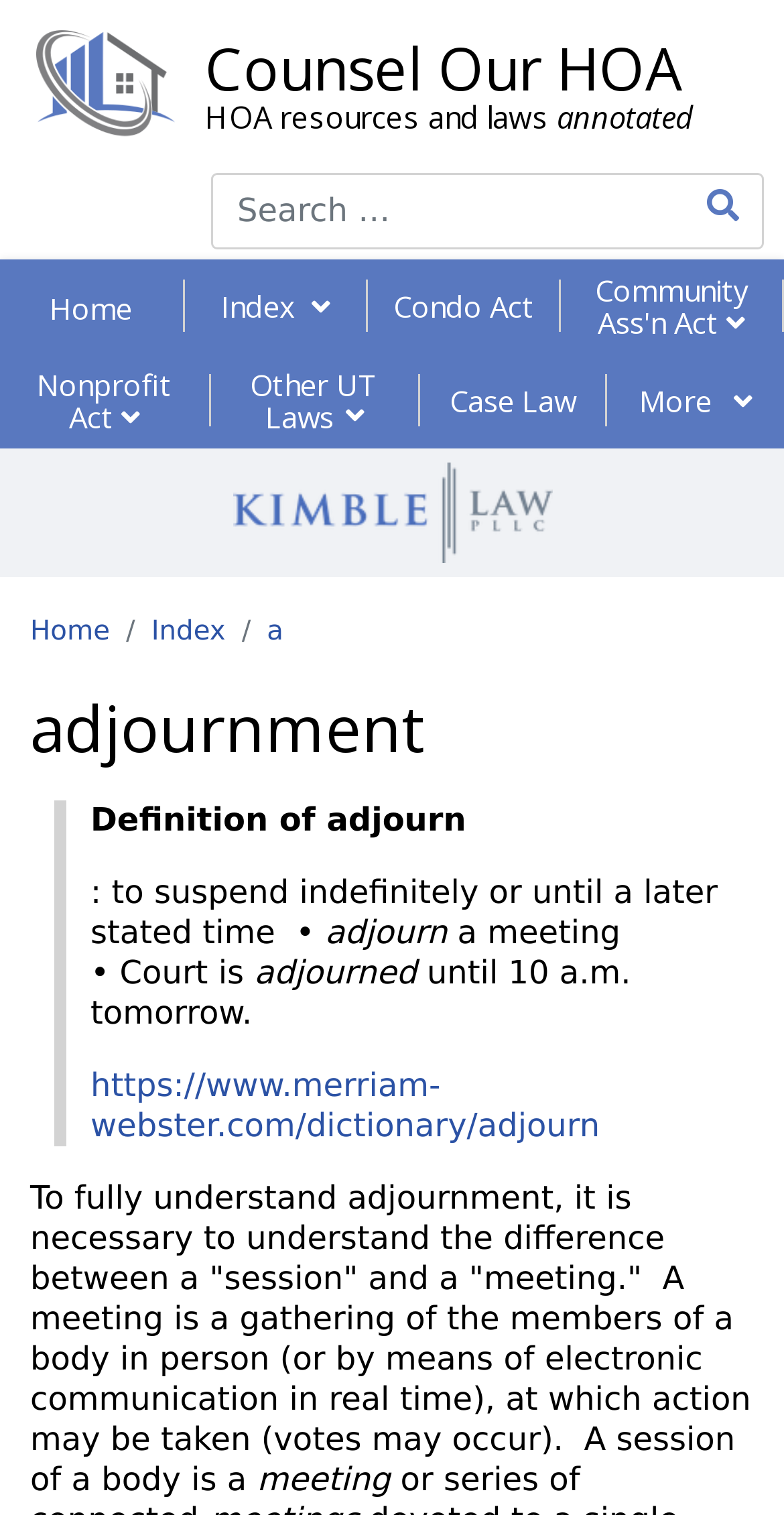What is the main topic of this webpage?
Based on the image, give a concise answer in the form of a single word or short phrase.

HOA and condominium laws